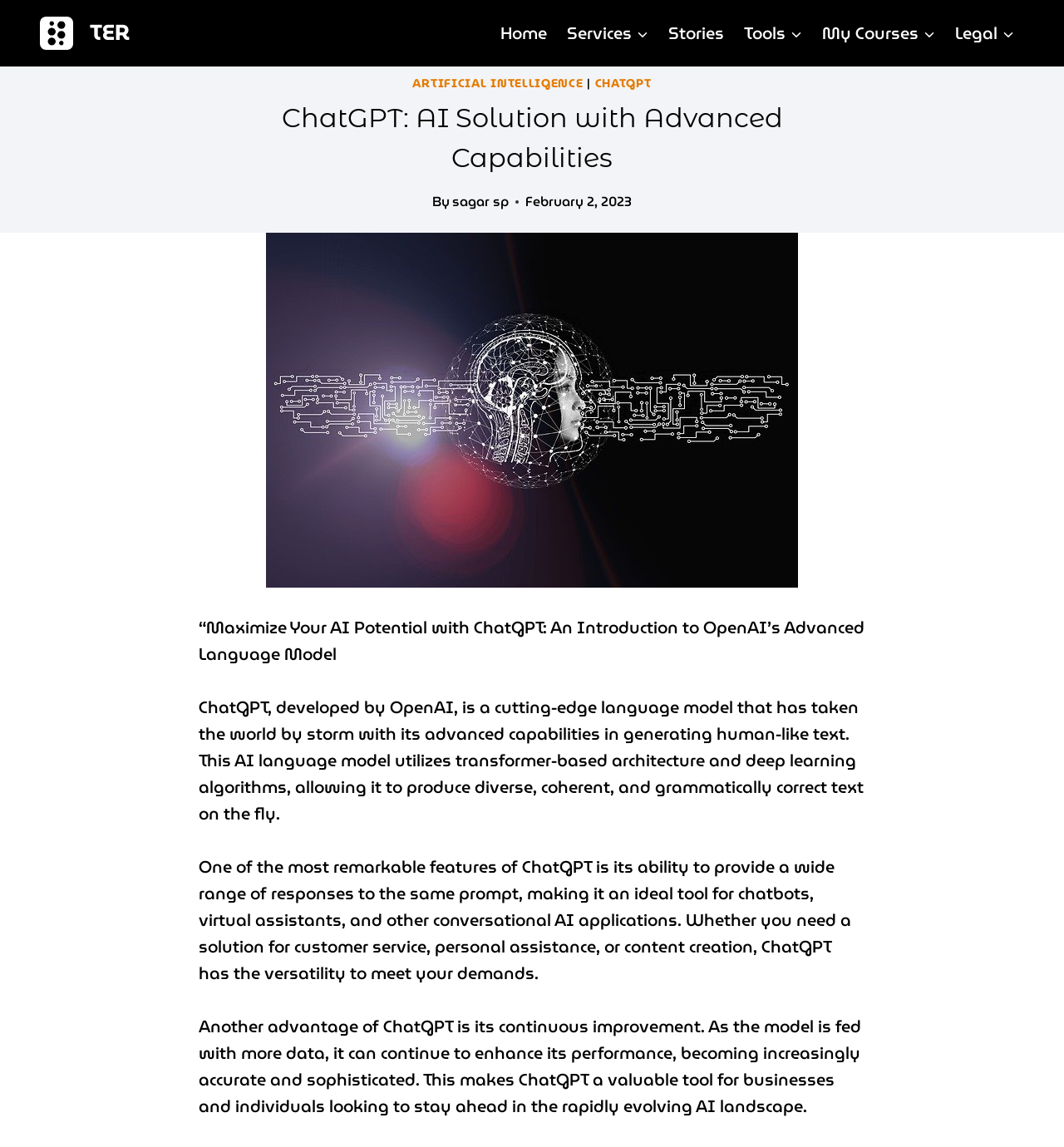Who developed ChatGPT?
Based on the visual details in the image, please answer the question thoroughly.

According to the text, 'ChatGPT, developed by OpenAI, is a cutting-edge language model...'.